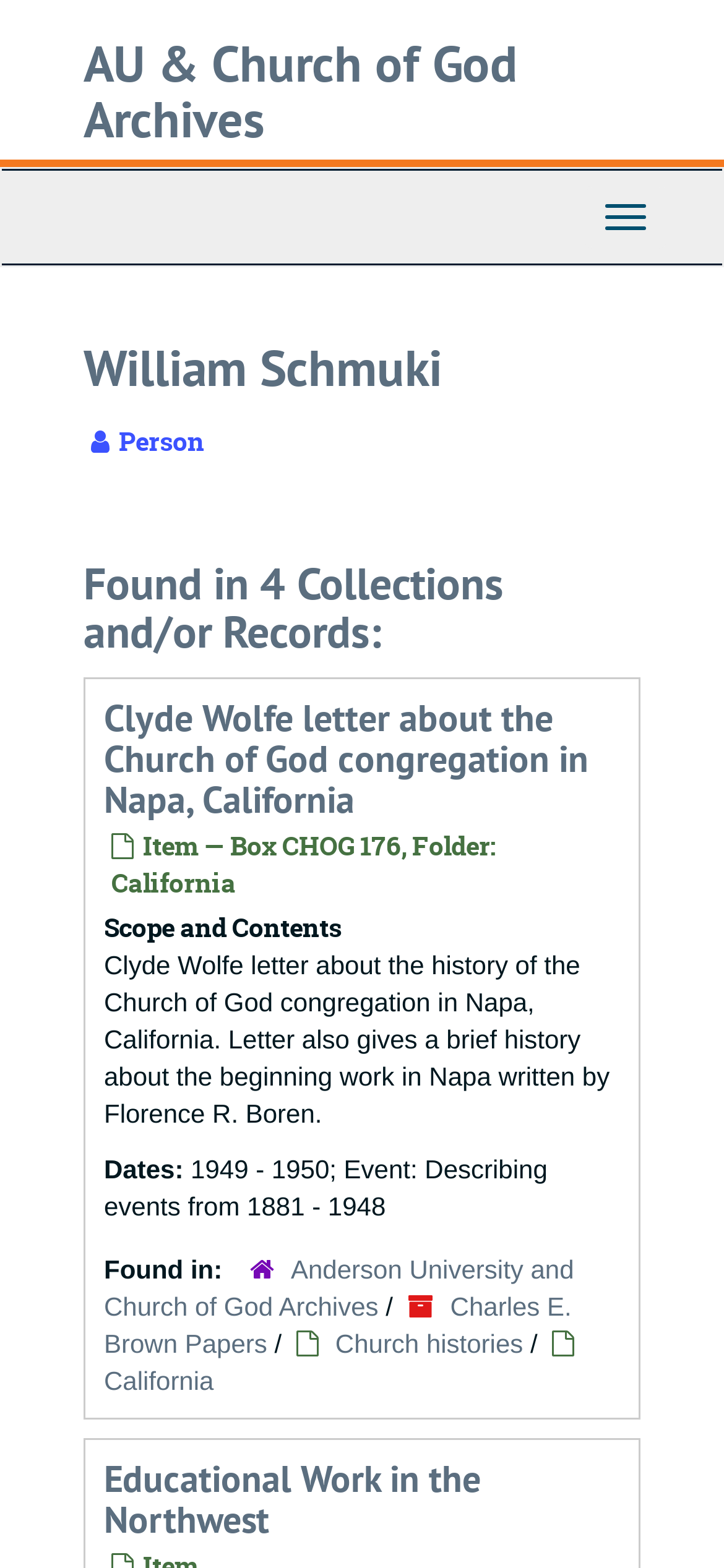Please specify the bounding box coordinates in the format (top-left x, top-left y, bottom-right x, bottom-right y), with values ranging from 0 to 1. Identify the bounding box for the UI component described as follows: Charles E. Brown Papers

[0.144, 0.823, 0.789, 0.866]